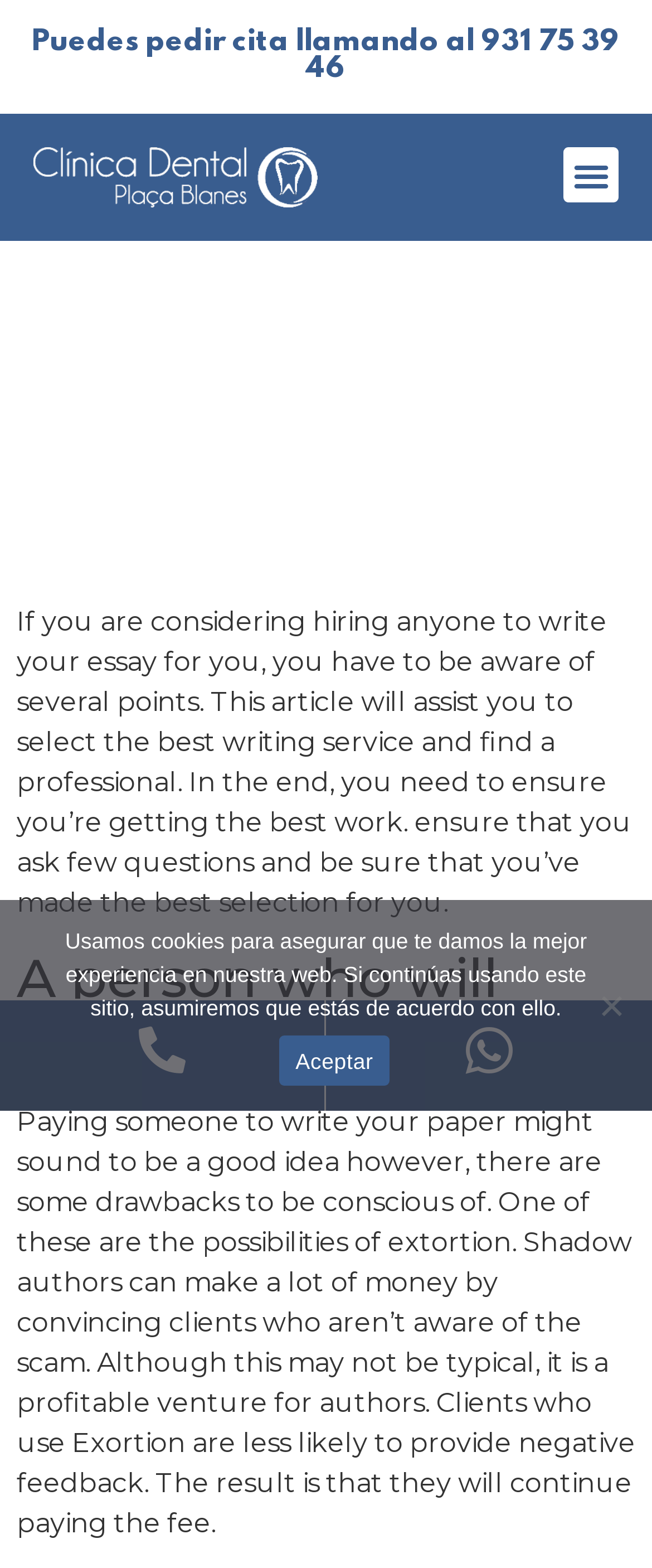What should you do to ensure you're getting the best work?
Please provide a comprehensive answer to the question based on the webpage screenshot.

The article suggests that to ensure you're getting the best work, you need to ask few questions and be sure that you've made the best selection for you.